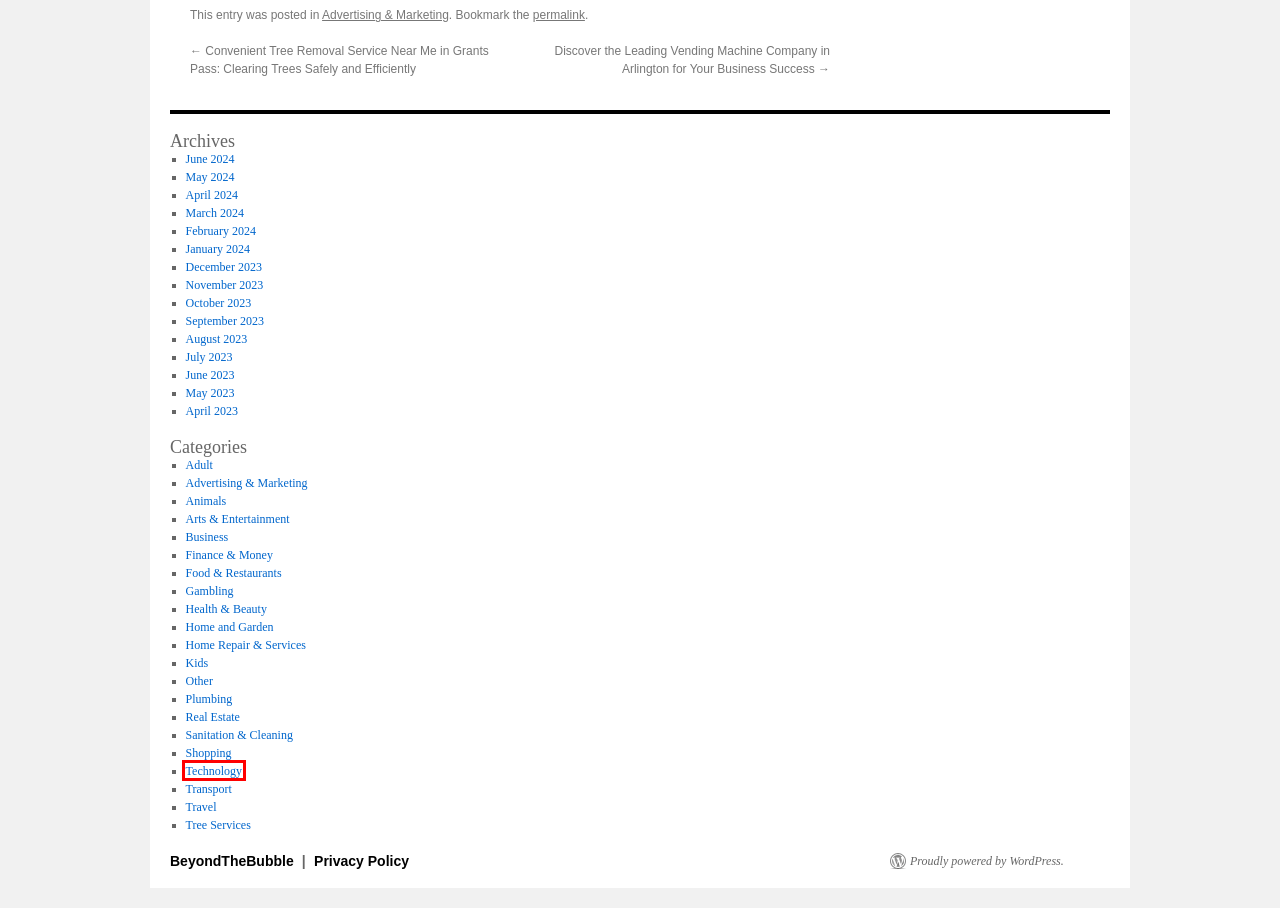Analyze the screenshot of a webpage with a red bounding box and select the webpage description that most accurately describes the new page resulting from clicking the element inside the red box. Here are the candidates:
A. June | 2024 | BeyondTheBubble
B. Travel | BeyondTheBubble
C. April | 2023 | BeyondTheBubble
D. Tree Services | BeyondTheBubble
E. September | 2023 | BeyondTheBubble
F. Arts & Entertainment | BeyondTheBubble
G. June | 2023 | BeyondTheBubble
H. Technology | BeyondTheBubble

H